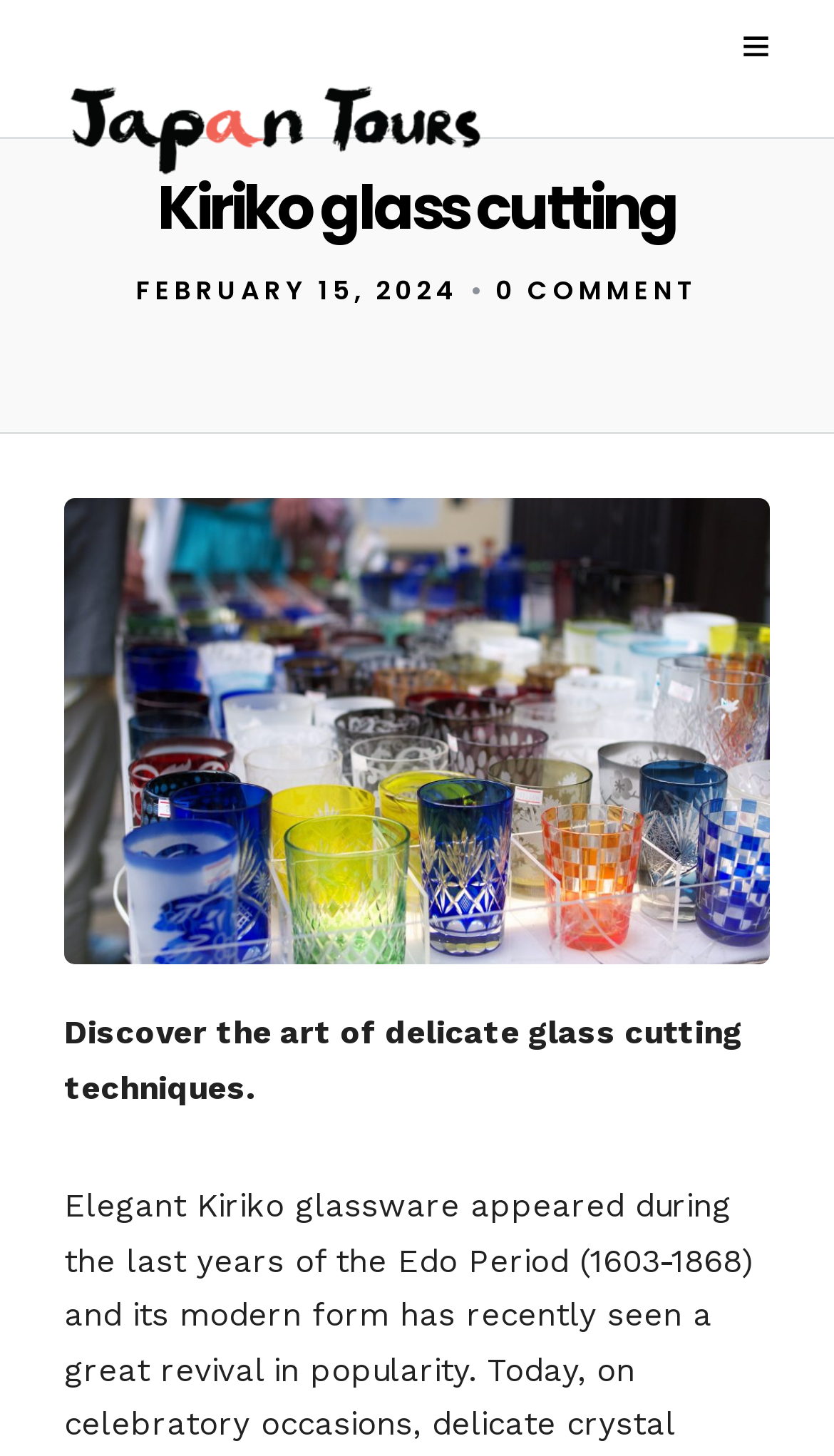Locate the bounding box for the described UI element: "0 Comment". Ensure the coordinates are four float numbers between 0 and 1, formatted as [left, top, right, bottom].

[0.594, 0.238, 0.837, 0.263]